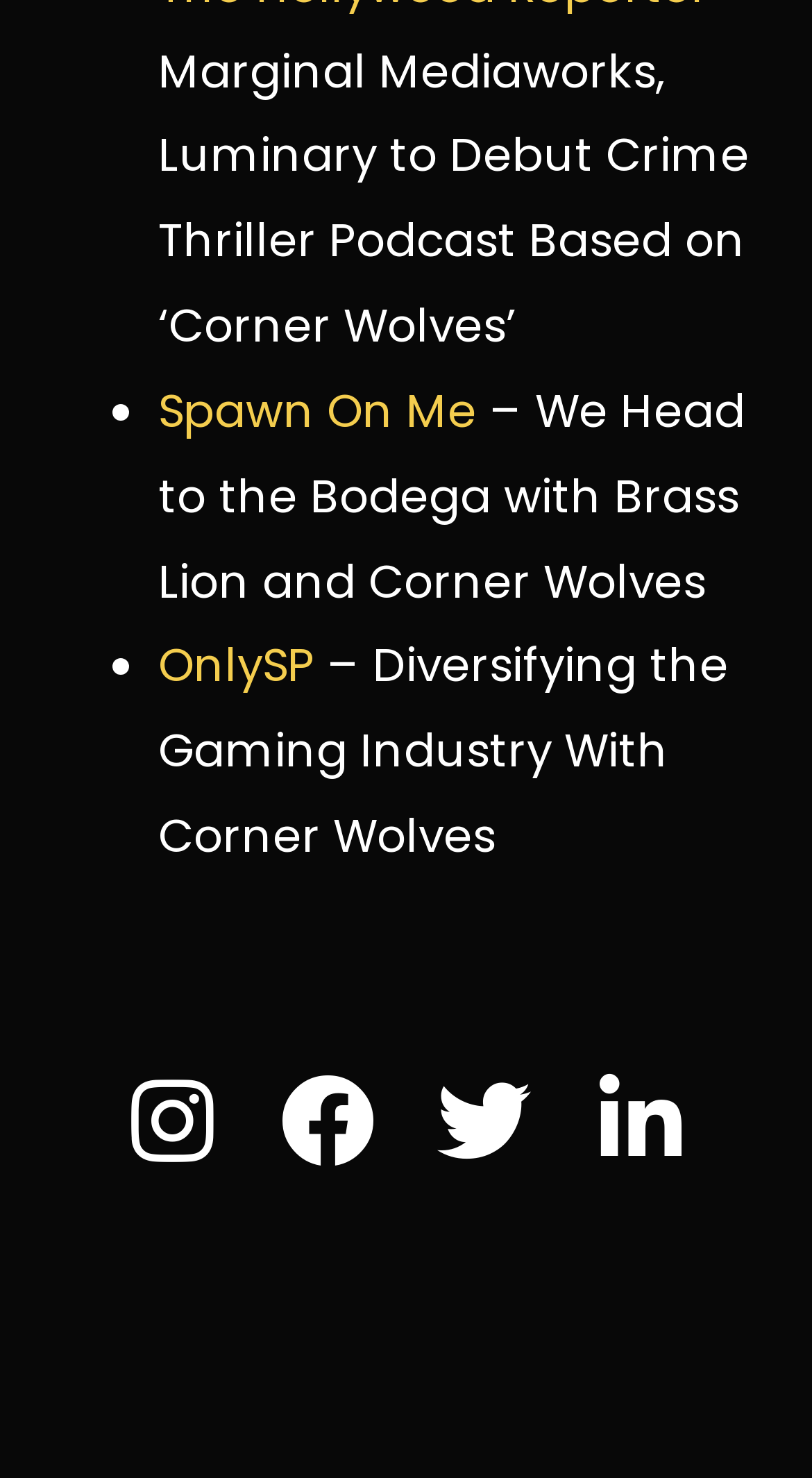How many list items are there?
Please use the visual content to give a single word or phrase answer.

2